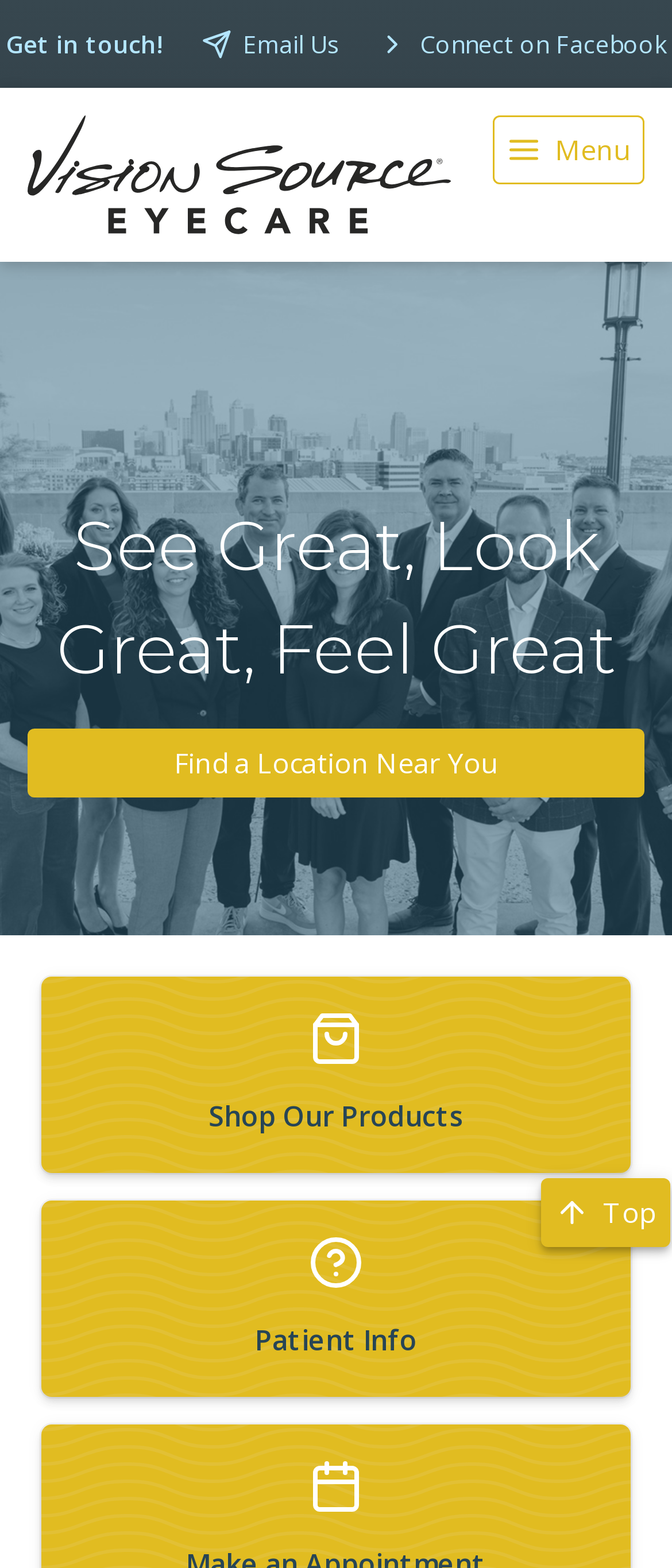What is the purpose of the 'Back to top' link?
Please provide a full and detailed response to the question.

I inferred the purpose of the 'Back to top' link by its name and position at the bottom of the page, which suggests it allows users to quickly scroll back to the top of the page.